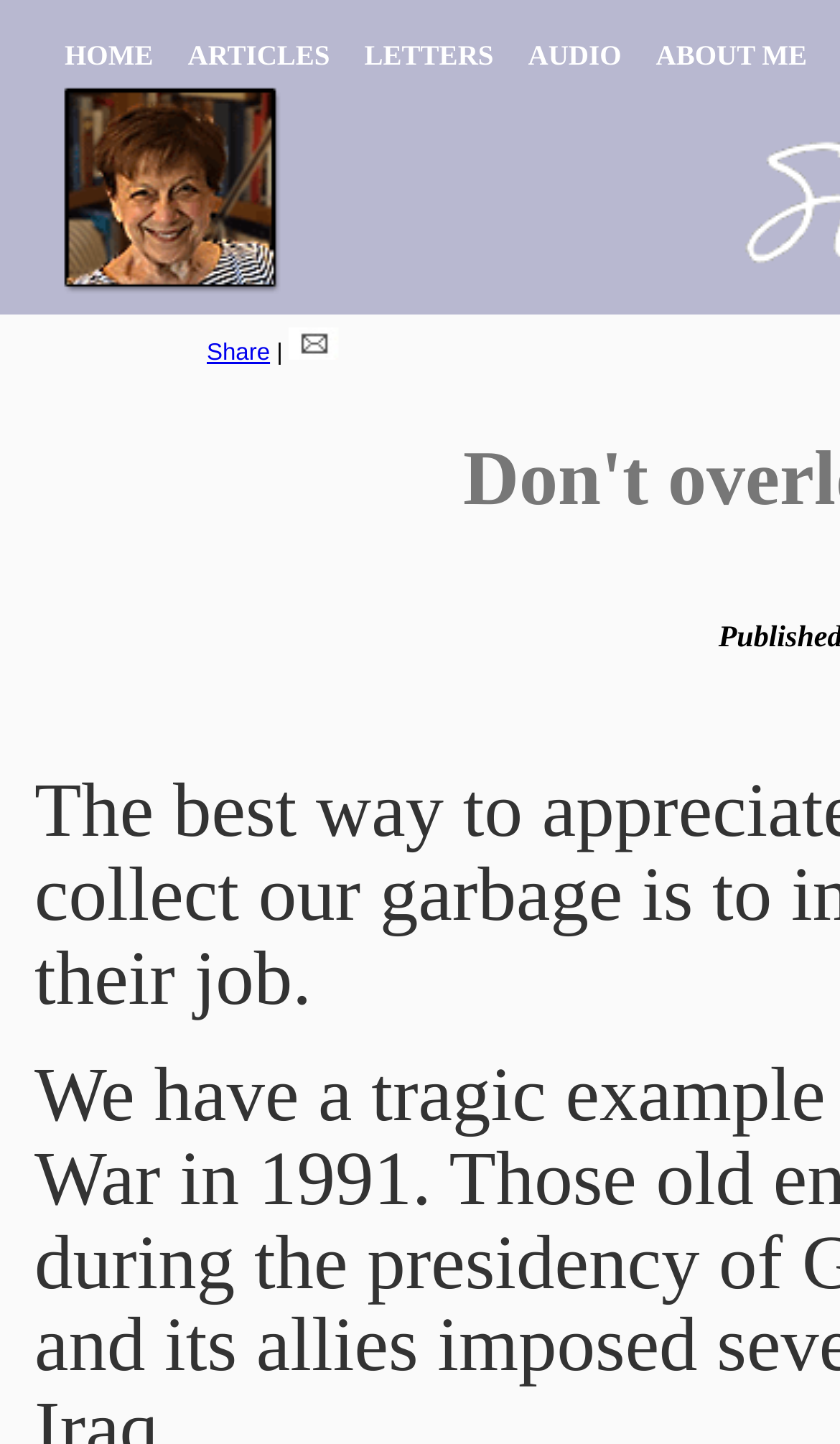Mark the bounding box of the element that matches the following description: "ABOUT ME".

[0.781, 0.027, 0.961, 0.049]